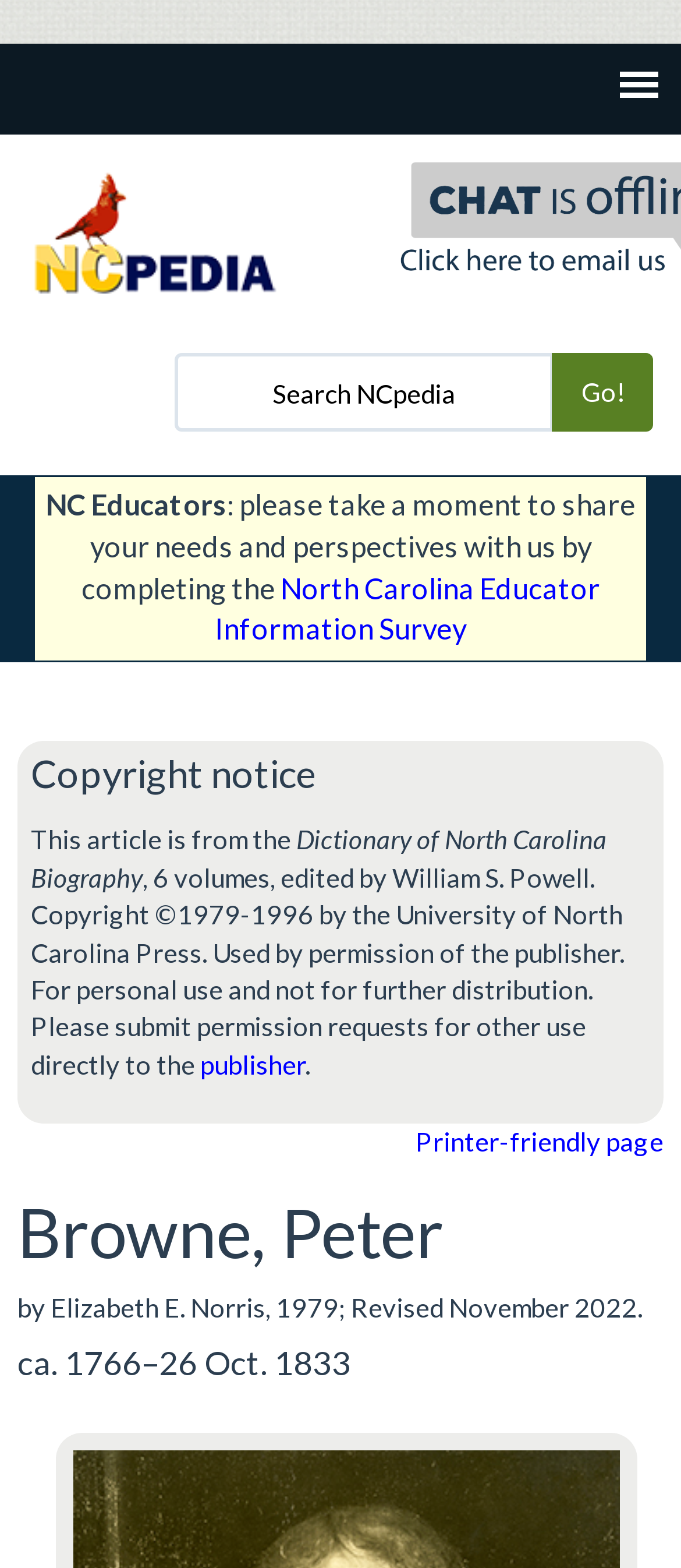Determine the bounding box for the described HTML element: "Supplements". Ensure the coordinates are four float numbers between 0 and 1 in the format [left, top, right, bottom].

None